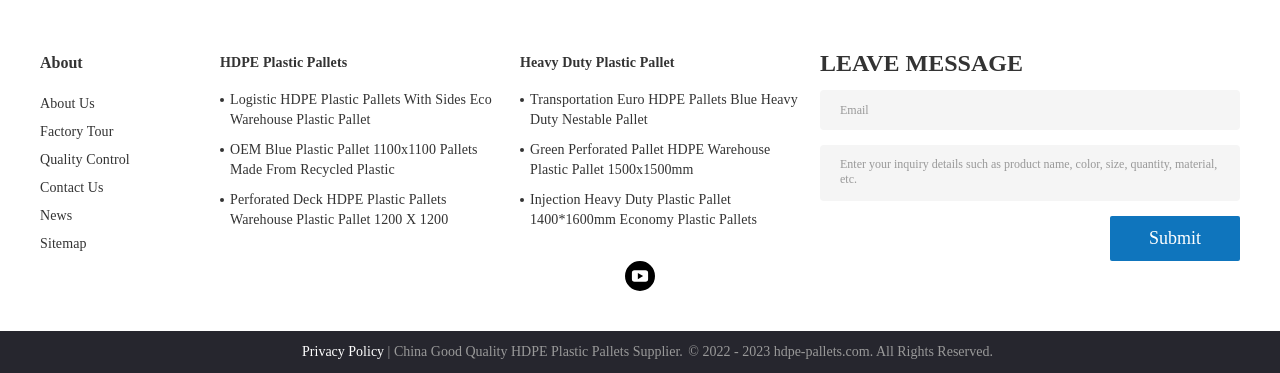Locate the bounding box coordinates of the clickable area needed to fulfill the instruction: "Submit inquiry".

[0.867, 0.579, 0.969, 0.699]